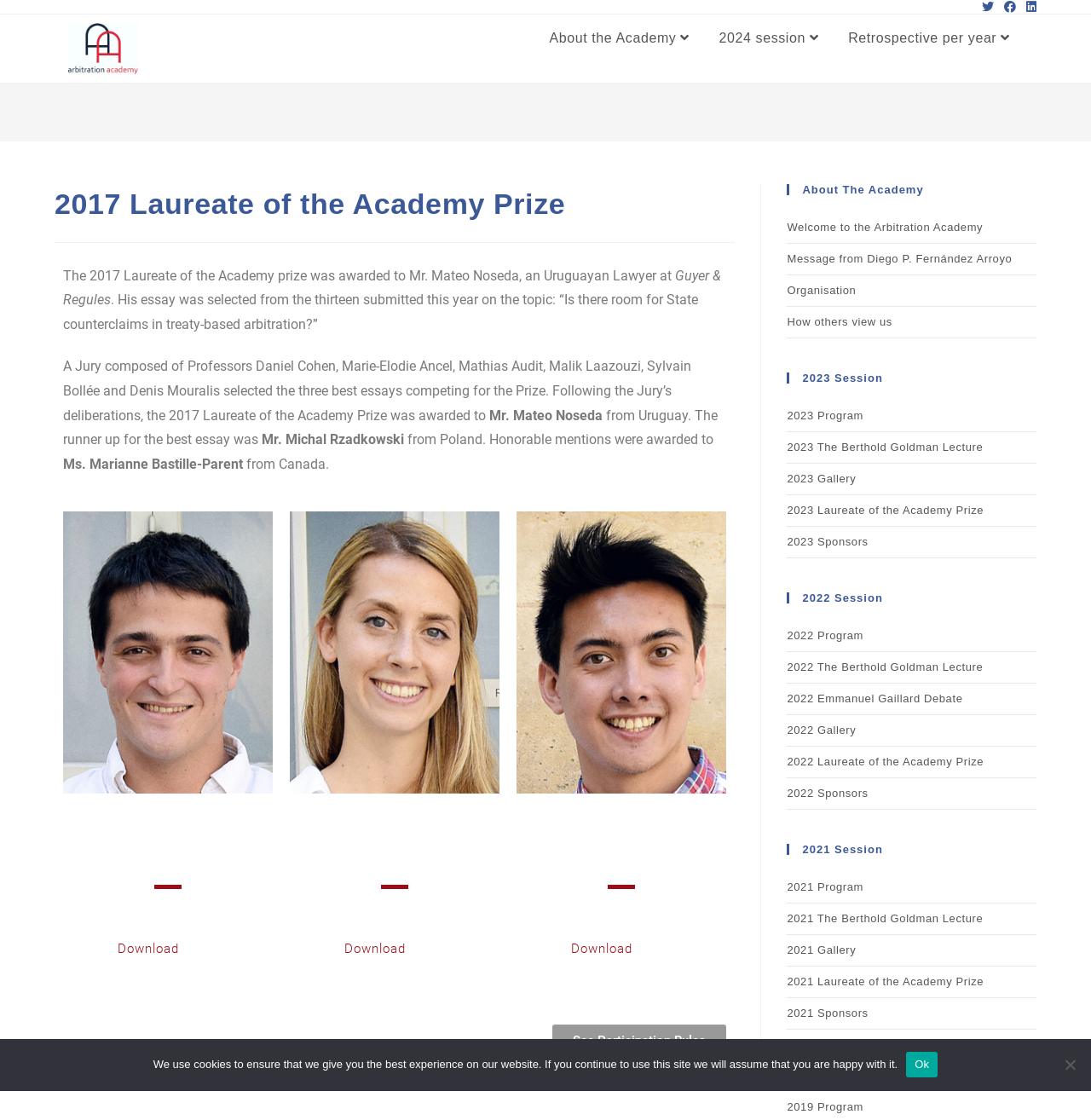Please specify the bounding box coordinates for the clickable region that will help you carry out the instruction: "View 2024 session".

[0.647, 0.021, 0.762, 0.048]